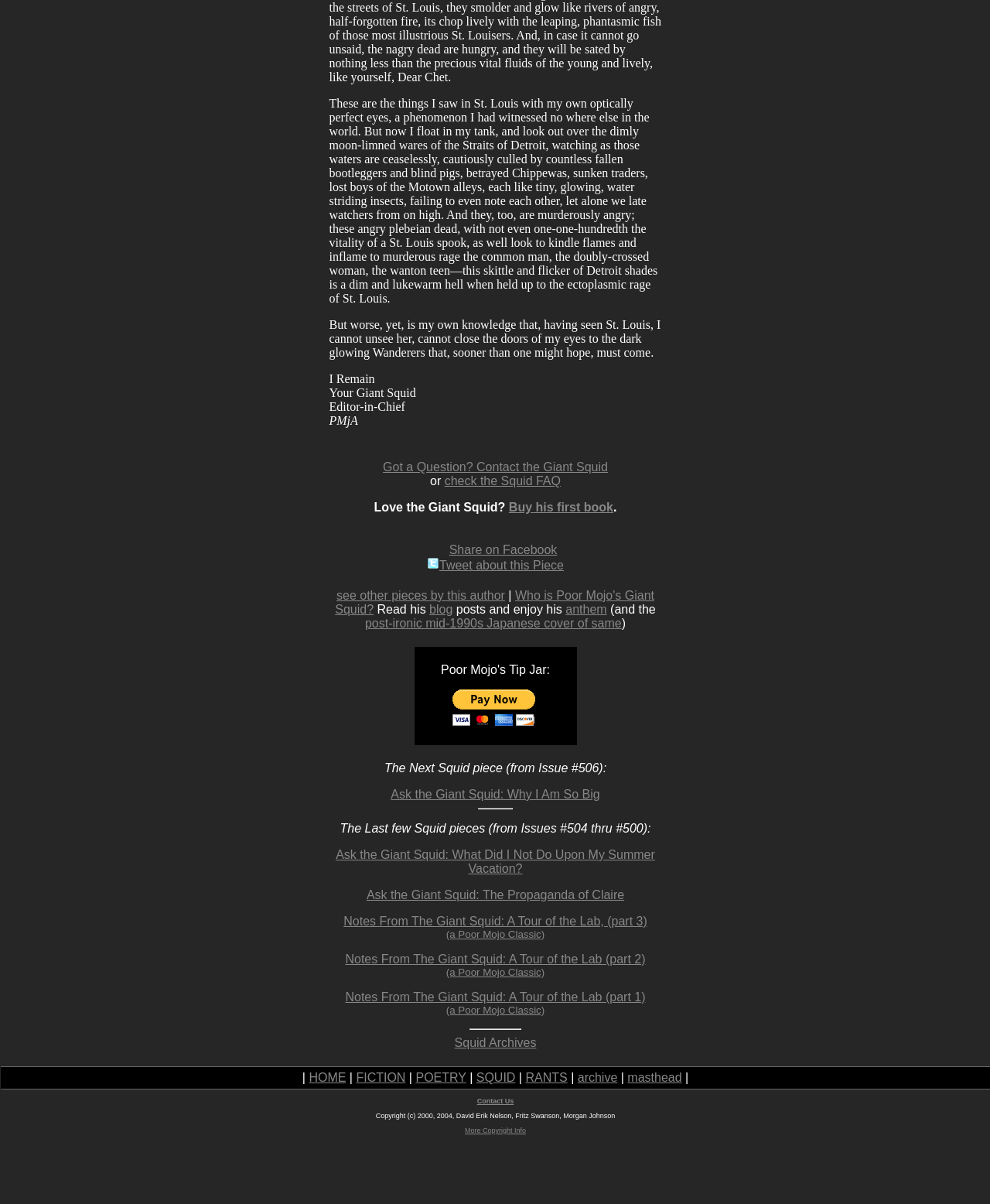Determine the bounding box coordinates of the clickable area required to perform the following instruction: "Read his blog". The coordinates should be represented as four float numbers between 0 and 1: [left, top, right, bottom].

[0.434, 0.501, 0.457, 0.512]